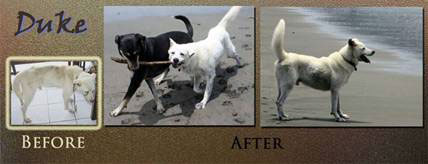Respond to the question below with a concise word or phrase:
Where is Duke in the 'After' picture?

On a beach